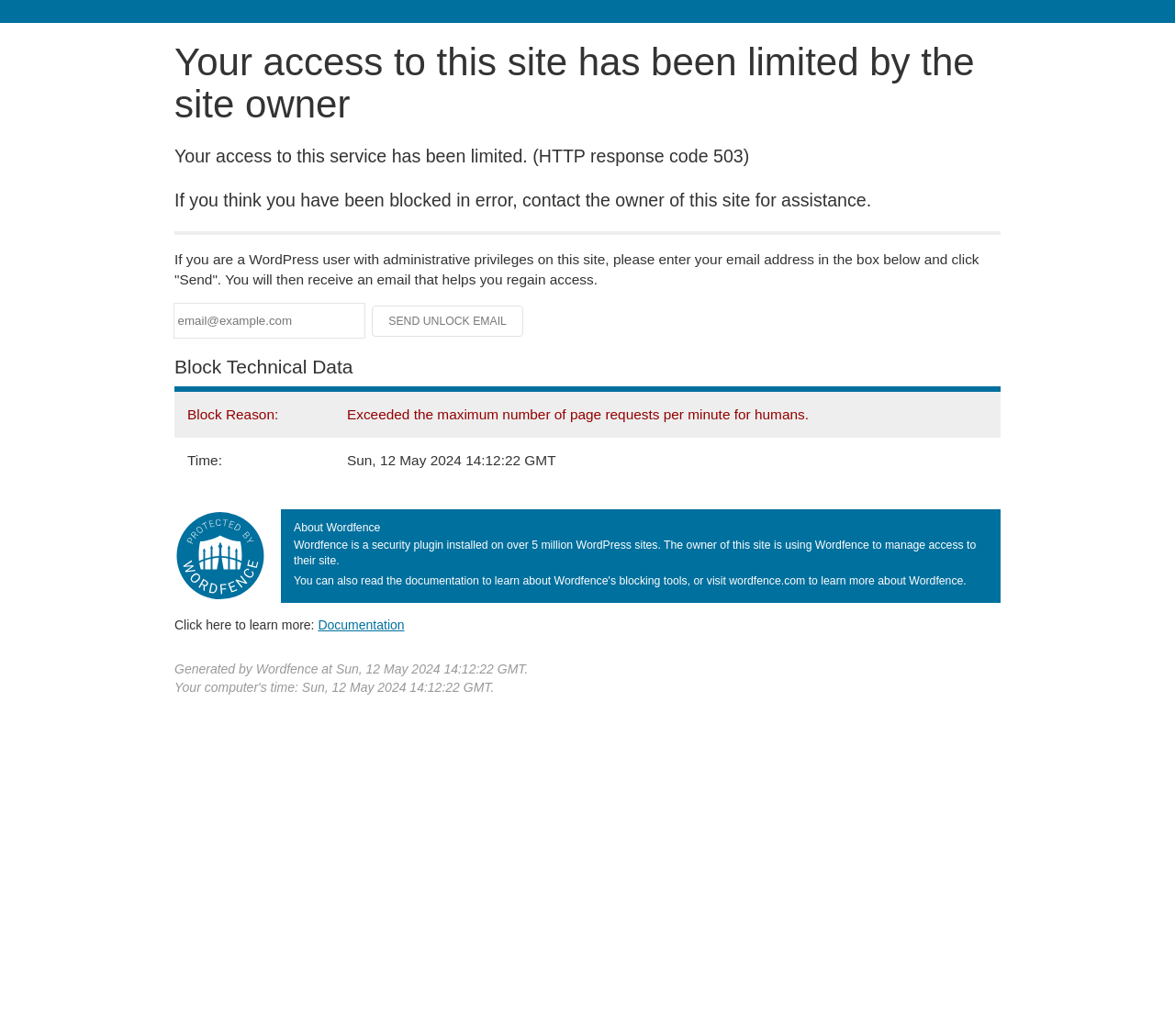Please answer the following question using a single word or phrase: 
How many million WordPress sites use Wordfence?

5 million